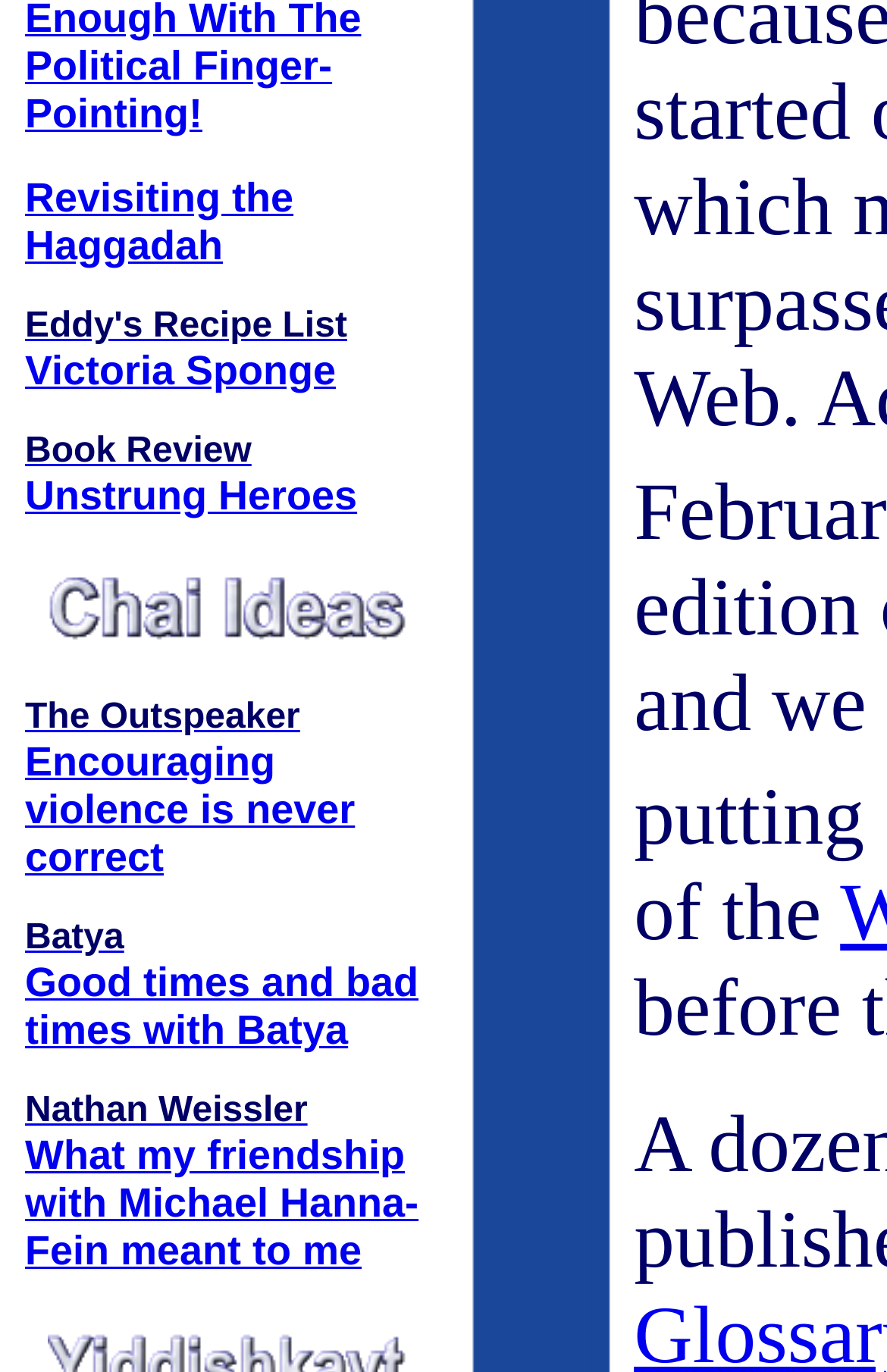What is the vertical position of the link 'Victoria Sponge' relative to 'Eddy's Recipe List'?
Please look at the screenshot and answer using one word or phrase.

Above